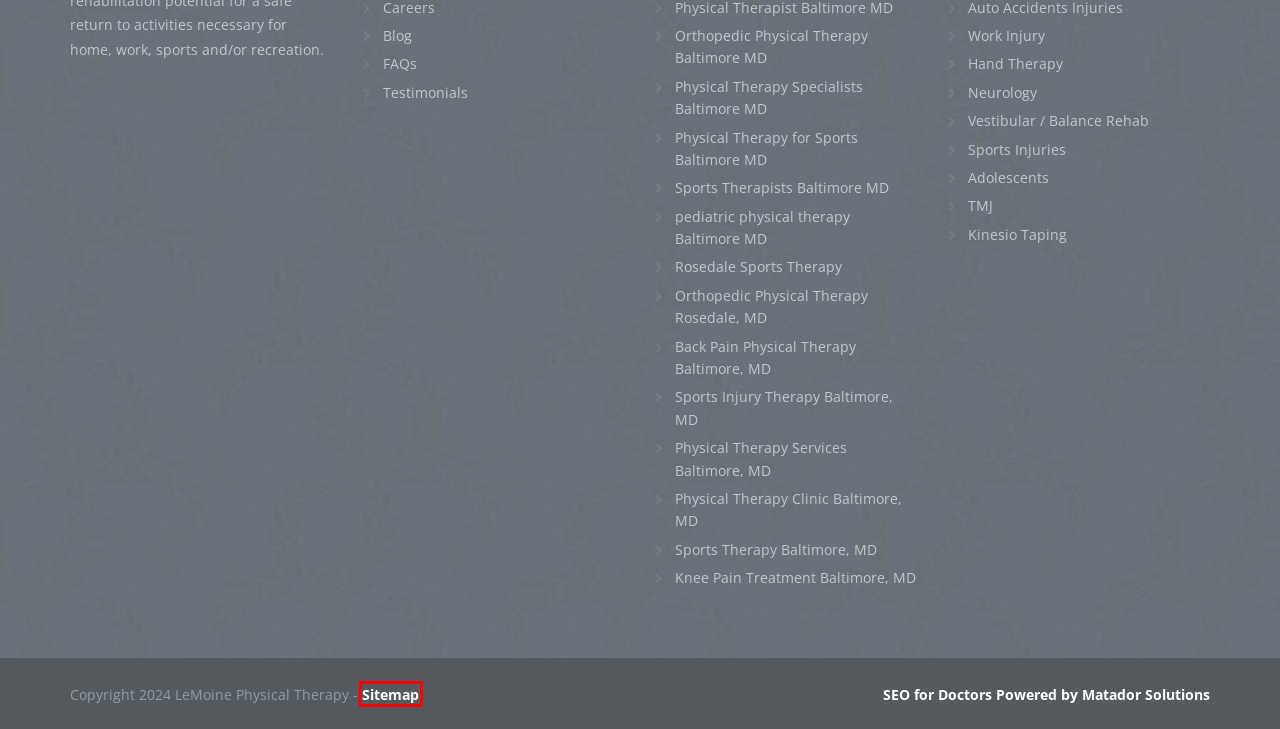Look at the screenshot of a webpage where a red rectangle bounding box is present. Choose the webpage description that best describes the new webpage after clicking the element inside the red bounding box. Here are the candidates:
A. Baltimore Knee Pain Treatment - LeMoine Physical Therapy
B. Baltimore Physical Therapy Specialists - LeMoine Physical Therapy
C. Baltimore Pediatric Physical Therapy - LeMoine Physical Therapy
D. Orthopedic Physical Therapy Rosedale, MD | LeMoine Physical Therapy
E. Sitemap - LeMoine Physical Therapy
F. Baltimore Sports Therapy - LeMoine Physical Therapy
G. Sports Injury Therapy Baltimore, MD - LeMoine Physical Therapy
H. Back Pain Physical Therapy Baltimore, MD - LeMoine Physical Therapy

E